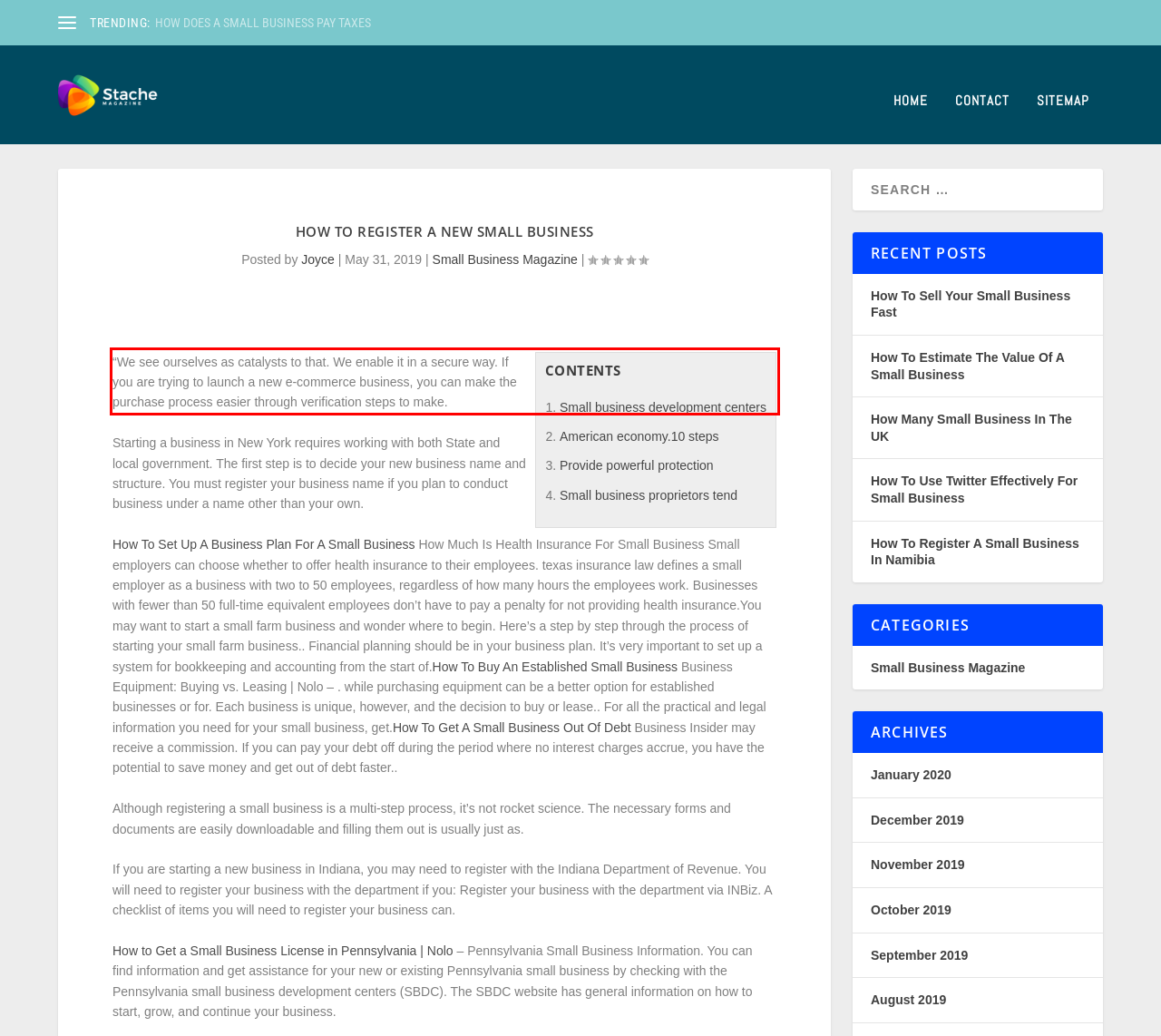You are looking at a screenshot of a webpage with a red rectangle bounding box. Use OCR to identify and extract the text content found inside this red bounding box.

“We see ourselves as catalysts to that. We enable it in a secure way. If you are trying to launch a new e-commerce business, you can make the purchase process easier through verification steps to make.